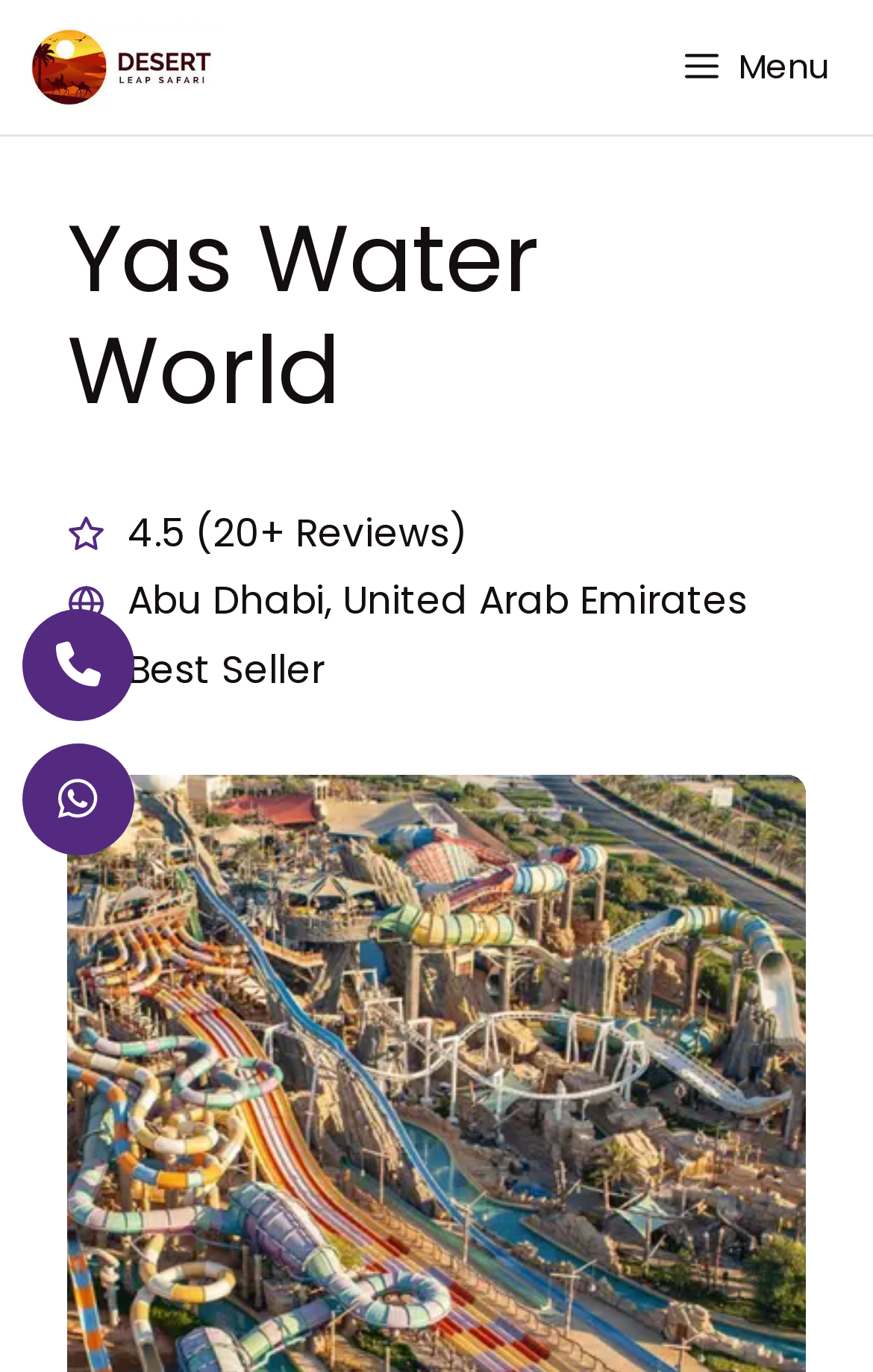Where is Yas Water World located?
Based on the screenshot, answer the question with a single word or phrase.

Abu Dhabi, United Arab Emirates